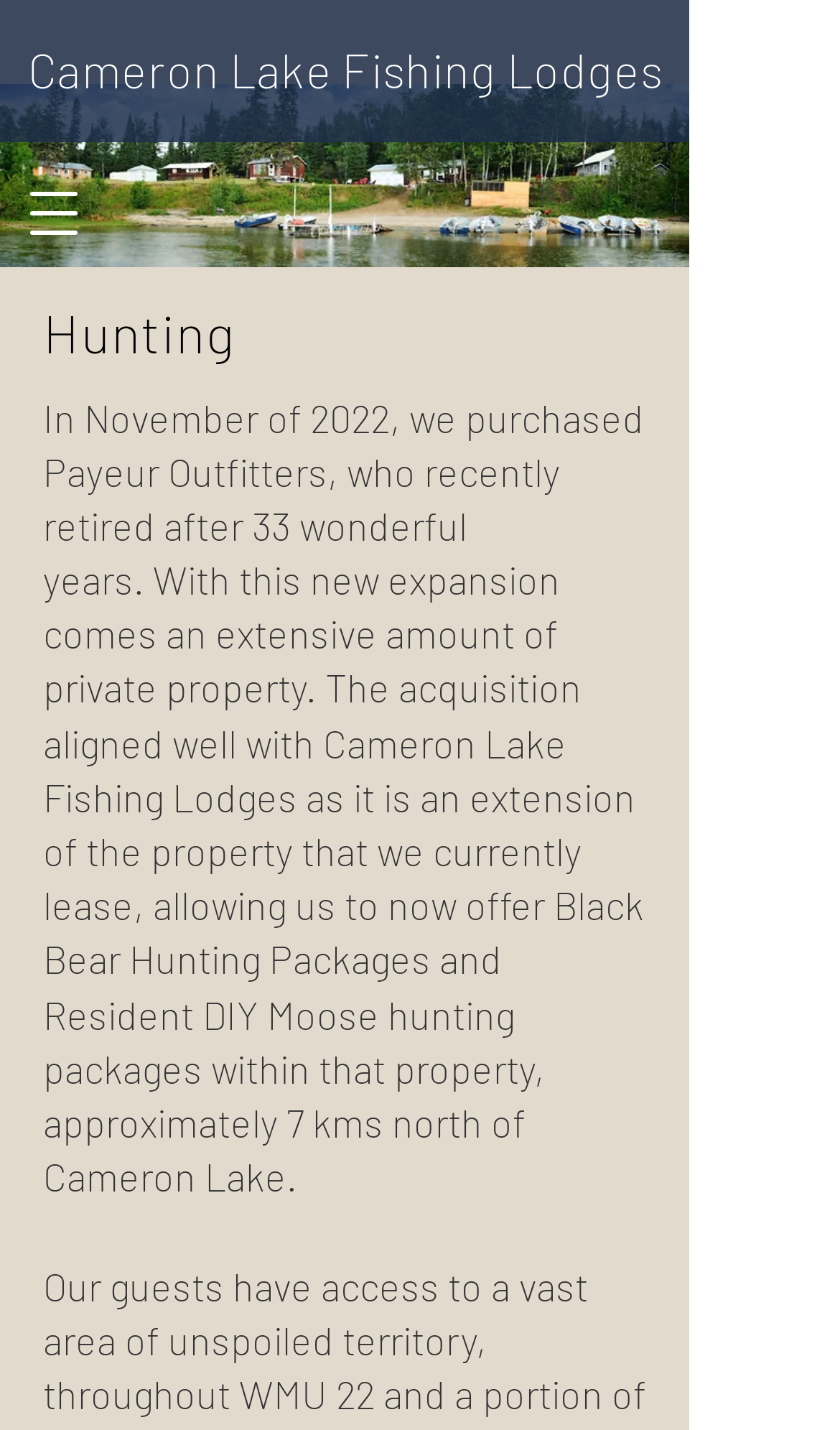Please provide the bounding box coordinate of the region that matches the element description: Cameron Lake Fishing Lodges. Coordinates should be in the format (top-left x, top-left y, bottom-right x, bottom-right y) and all values should be between 0 and 1.

[0.033, 0.029, 0.79, 0.068]